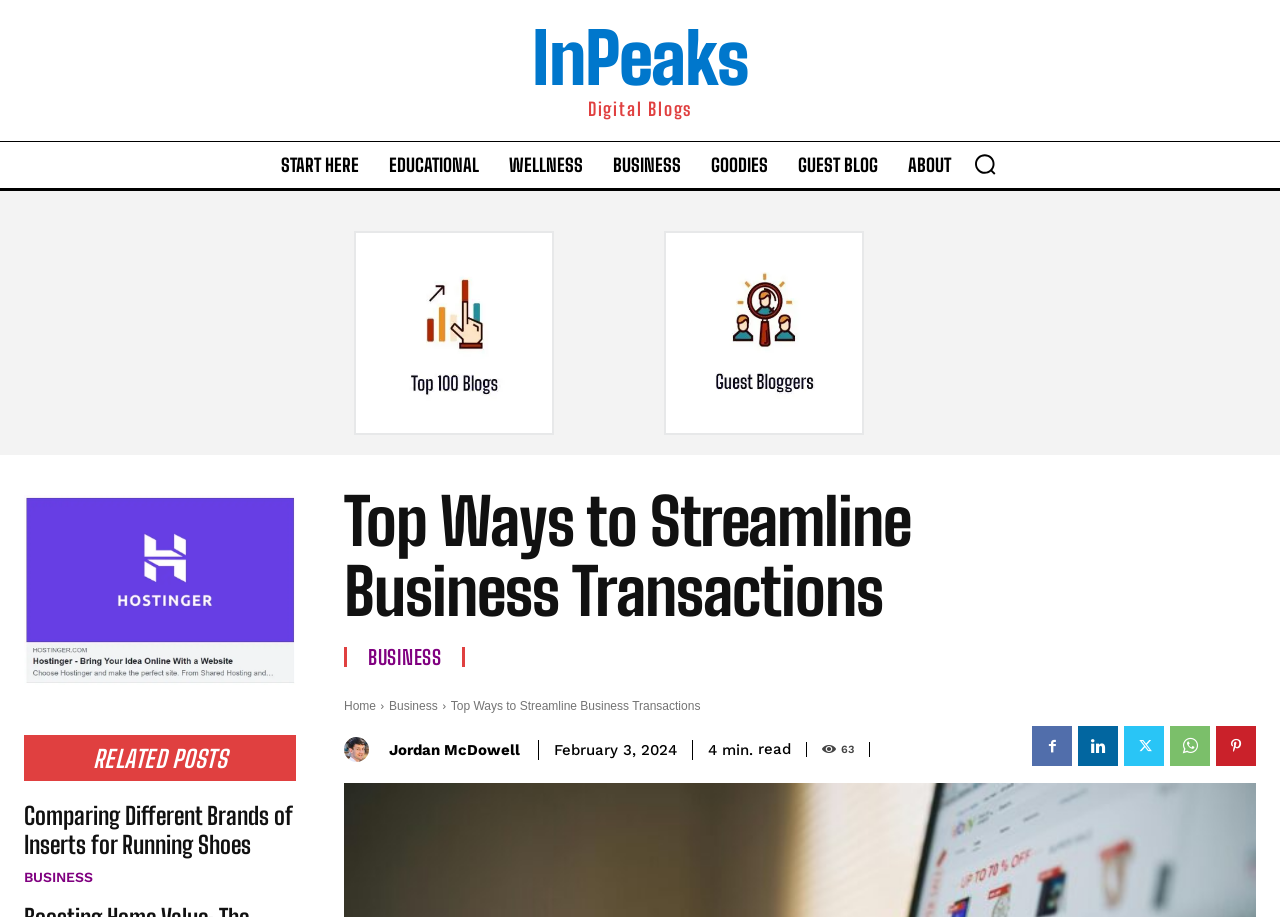Identify the main heading from the webpage and provide its text content.

Top Ways to Streamline Business Transactions